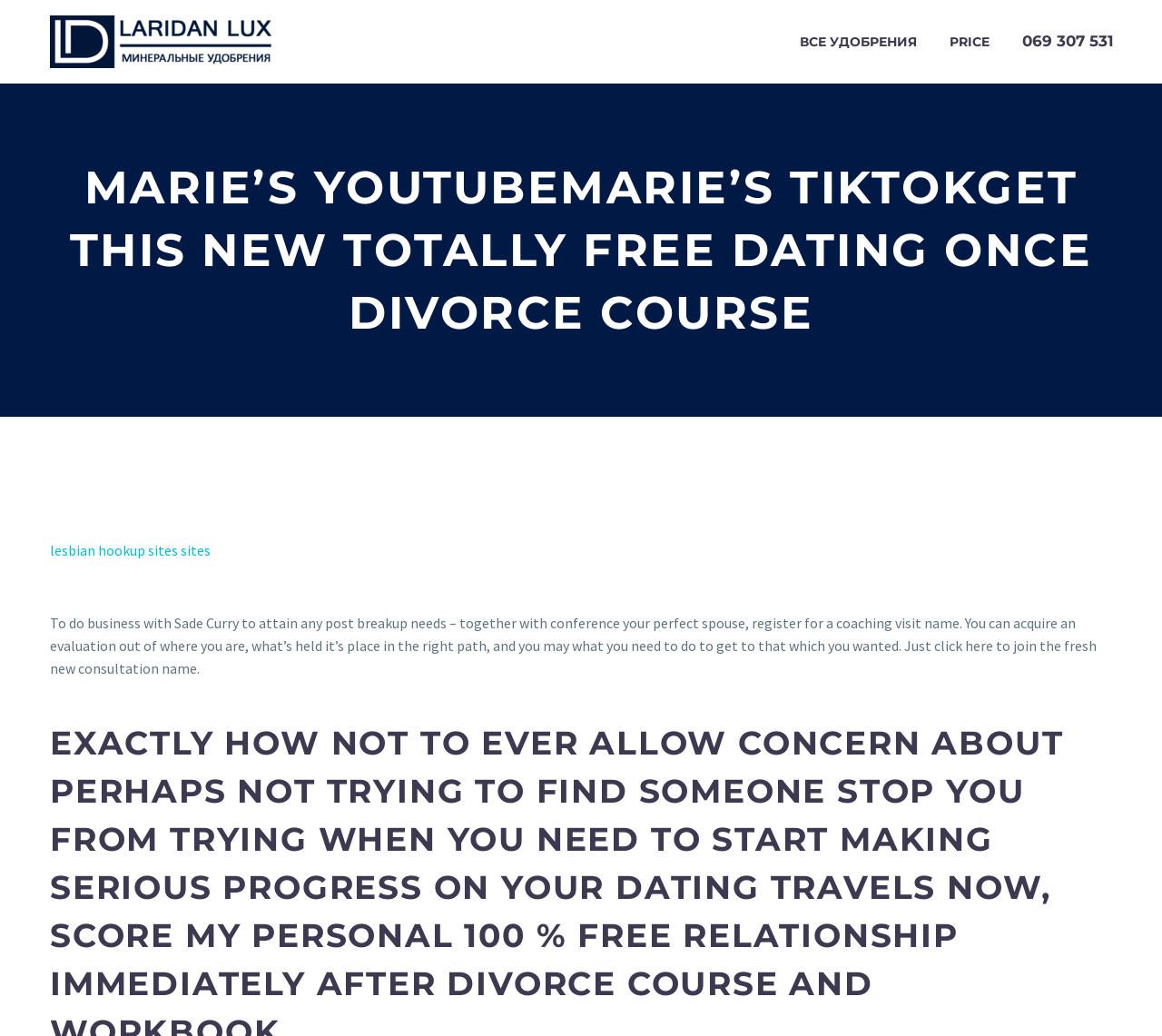What type of content is available on Marie's YouTube and TikTok?
Answer the question with a thorough and detailed explanation.

Although the webpage does not explicitly state the type of content available on Marie's YouTube and TikTok, the overall theme of the webpage suggests that Marie's social media channels are focused on providing dating advice and guidance, particularly for individuals who are looking to date again after a divorce.